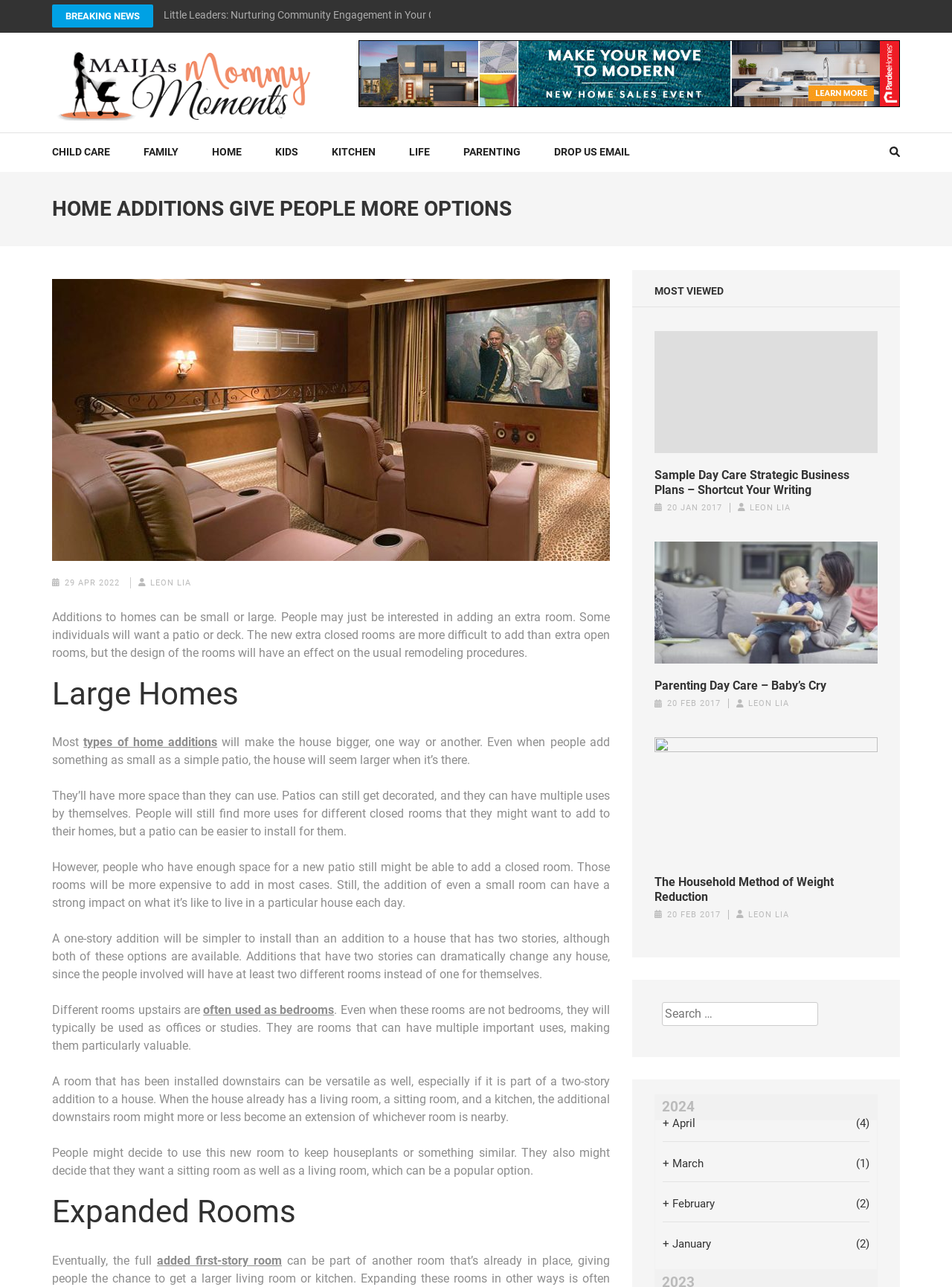Provide a one-word or brief phrase answer to the question:
What is the main topic of the webpage?

Home Additions